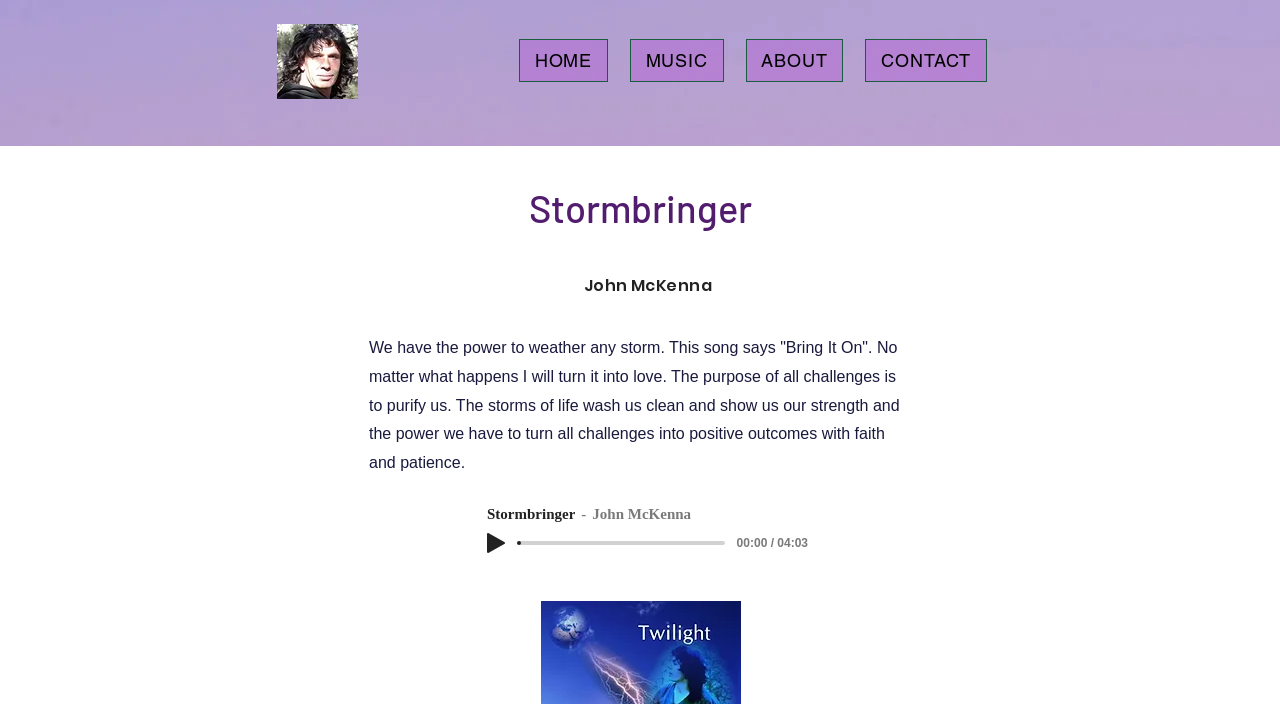Is the play button pressed?
Based on the image, give a one-word or short phrase answer.

No